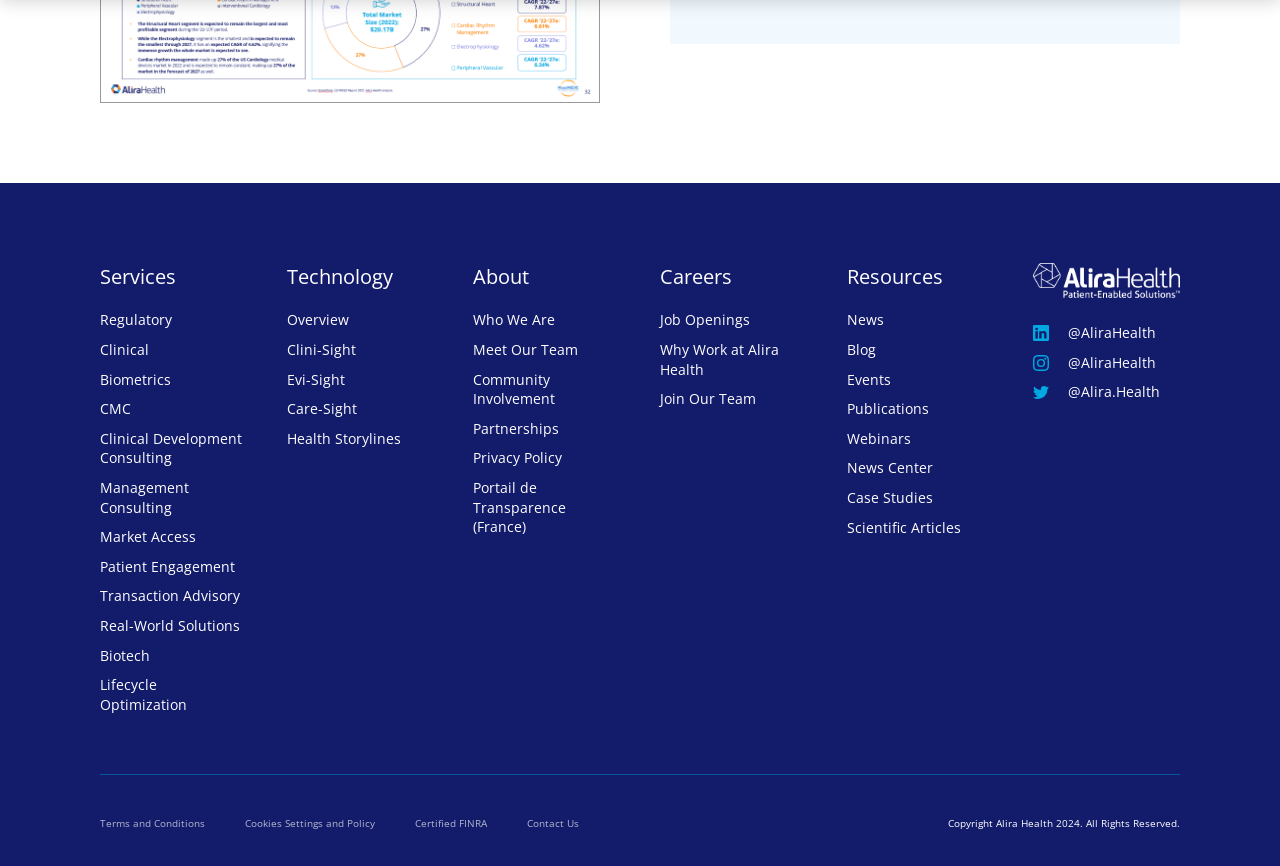Find the bounding box coordinates of the clickable area required to complete the following action: "Click on Services".

[0.078, 0.304, 0.193, 0.335]